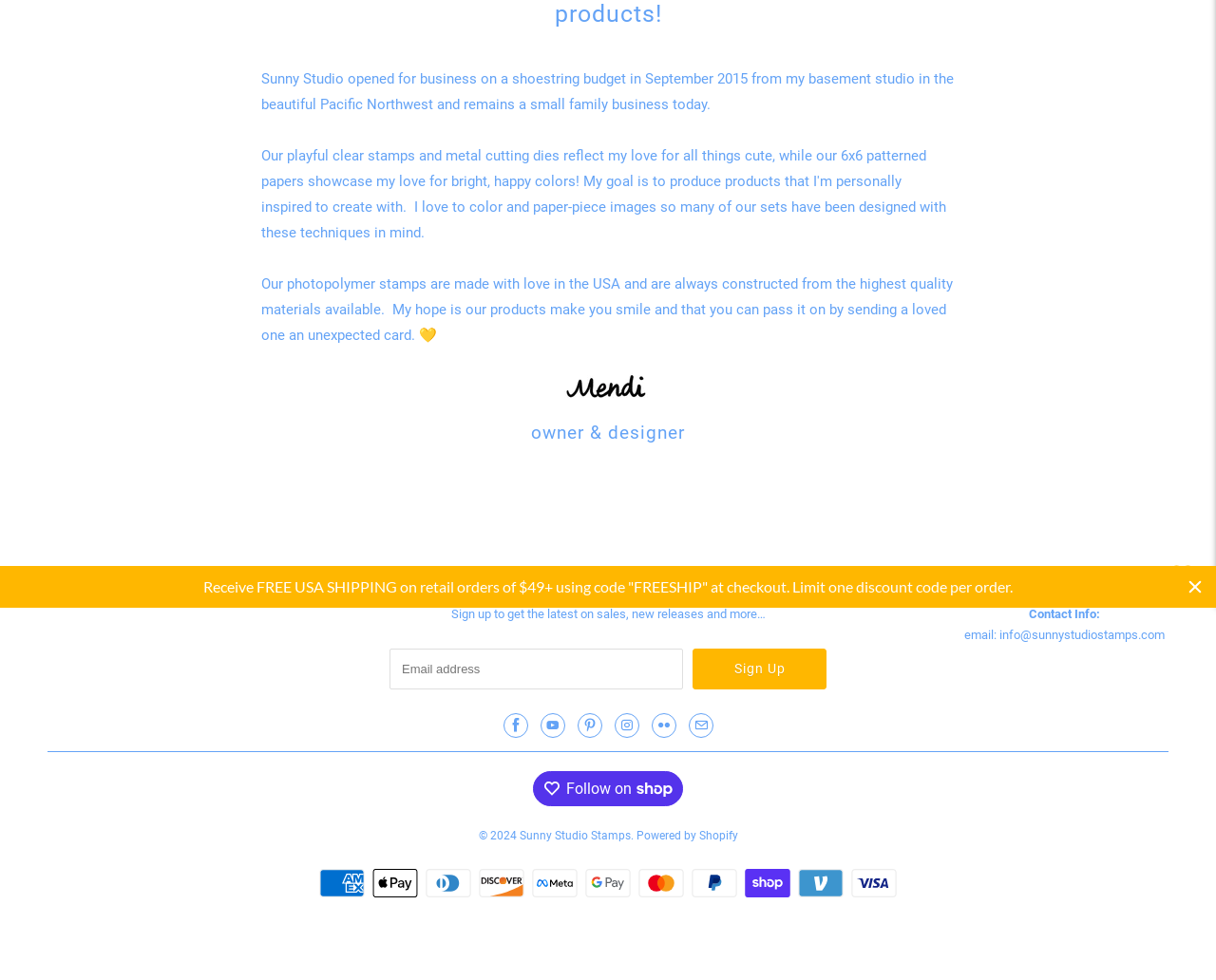Return the bounding box coordinates of the UI element that corresponds to this description: "aria-label="Close"". The coordinates must be given as four float numbers in the range of 0 and 1, [left, top, right, bottom].

[0.973, 0.587, 0.992, 0.61]